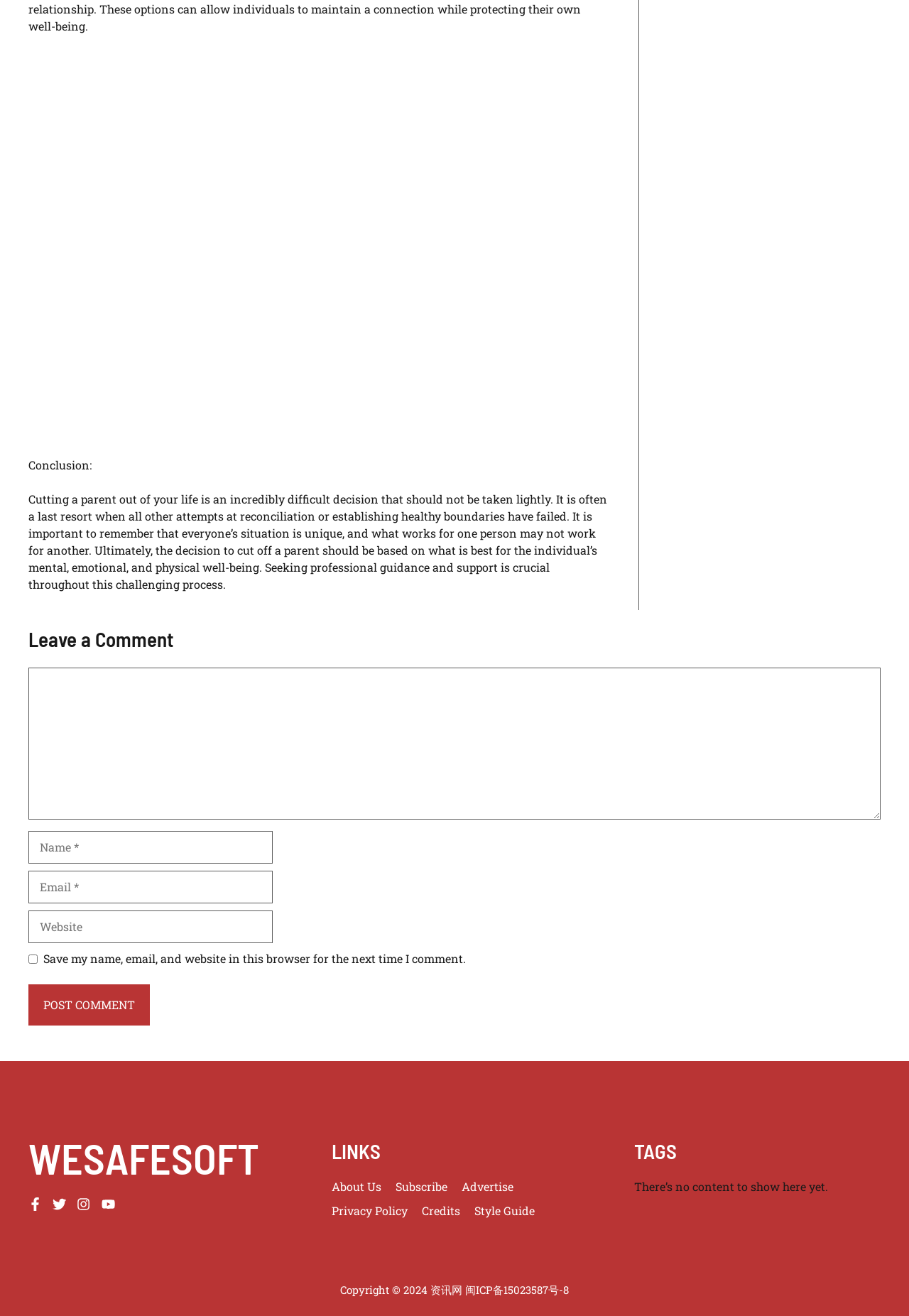Please determine the bounding box coordinates of the clickable area required to carry out the following instruction: "Visit the About Us page". The coordinates must be four float numbers between 0 and 1, represented as [left, top, right, bottom].

[0.365, 0.896, 0.419, 0.907]